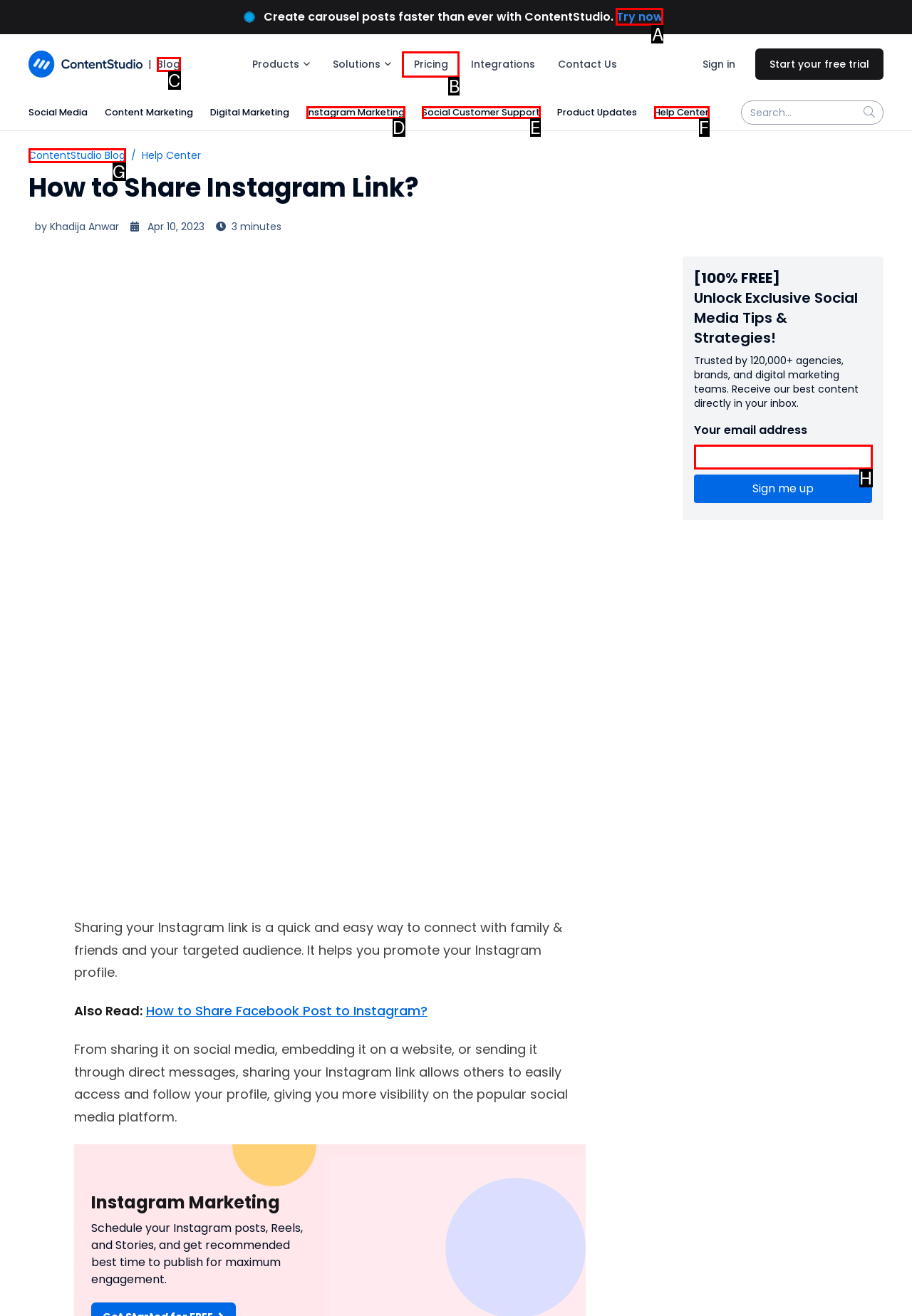Determine which element should be clicked for this task: Sign up for the newsletter
Answer with the letter of the selected option.

None